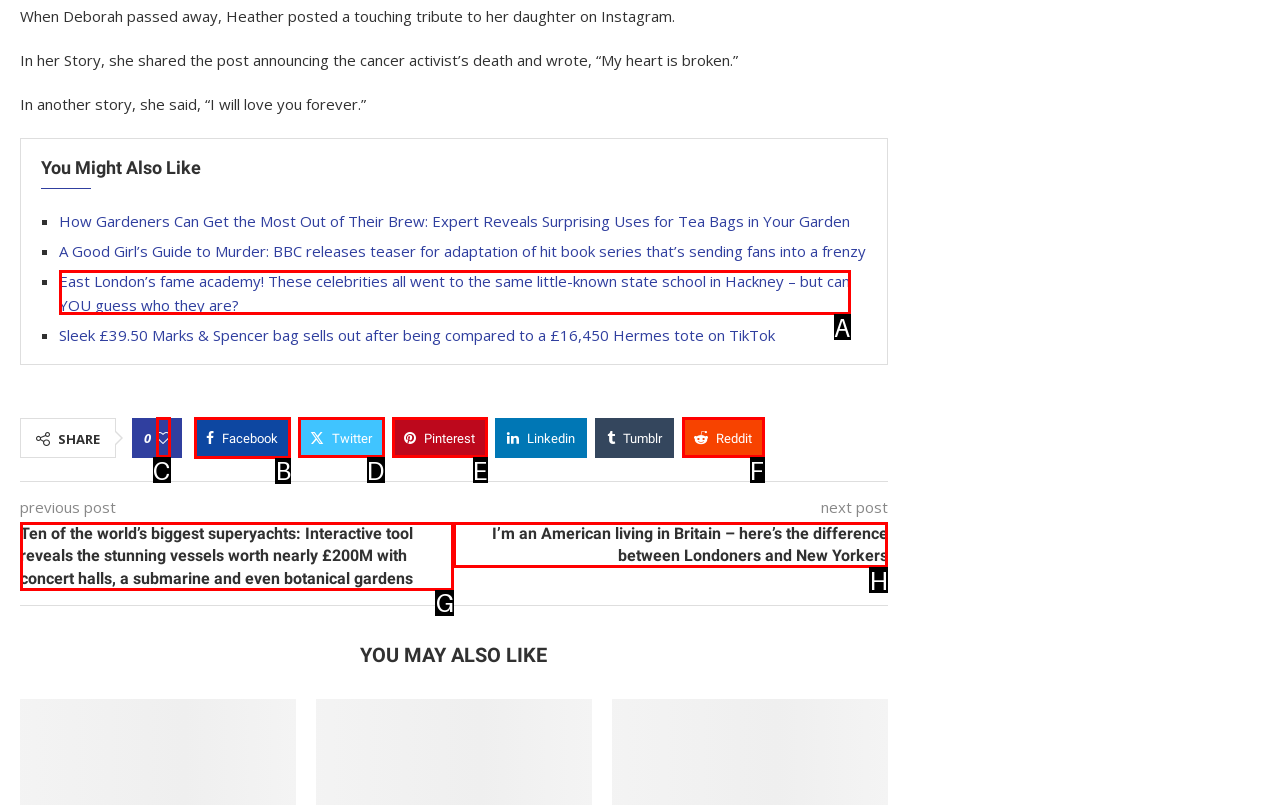To achieve the task: Make an appointment, indicate the letter of the correct choice from the provided options.

None